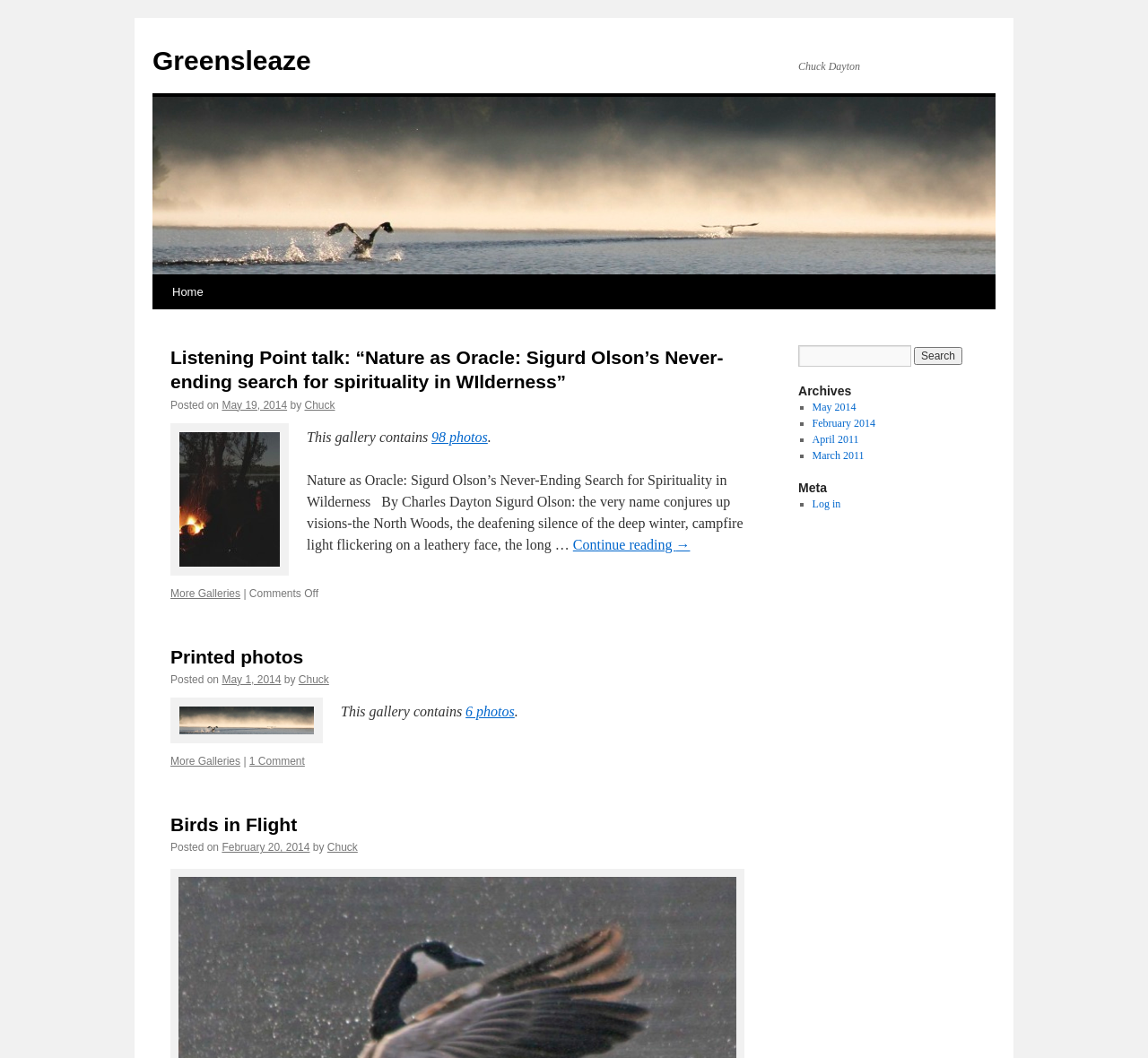Please find the bounding box coordinates of the section that needs to be clicked to achieve this instruction: "Click on the 'Home' link".

[0.142, 0.26, 0.185, 0.292]